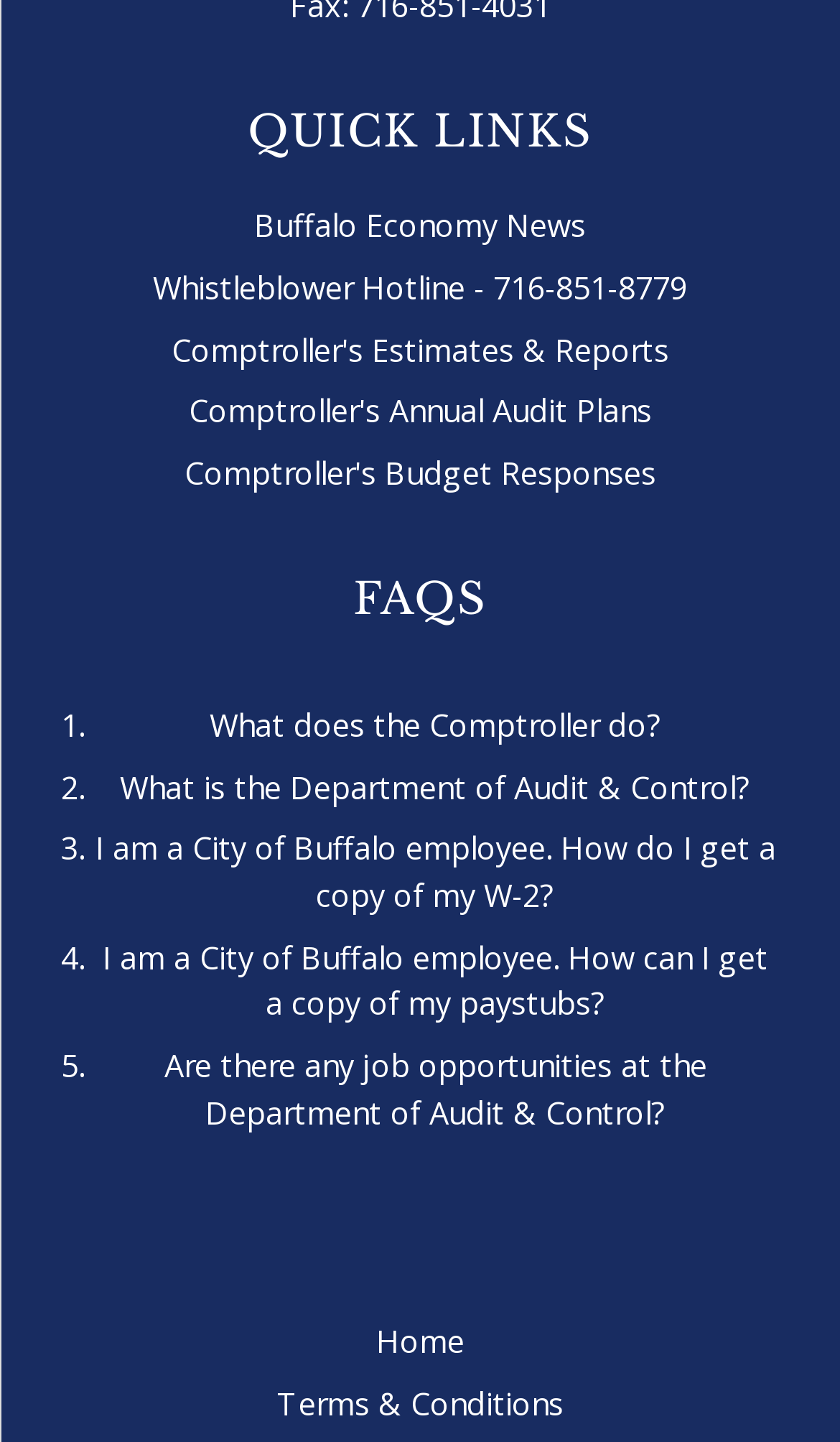Identify the bounding box for the UI element described as: "What does the Comptroller do?". The coordinates should be four float numbers between 0 and 1, i.e., [left, top, right, bottom].

[0.249, 0.488, 0.788, 0.517]